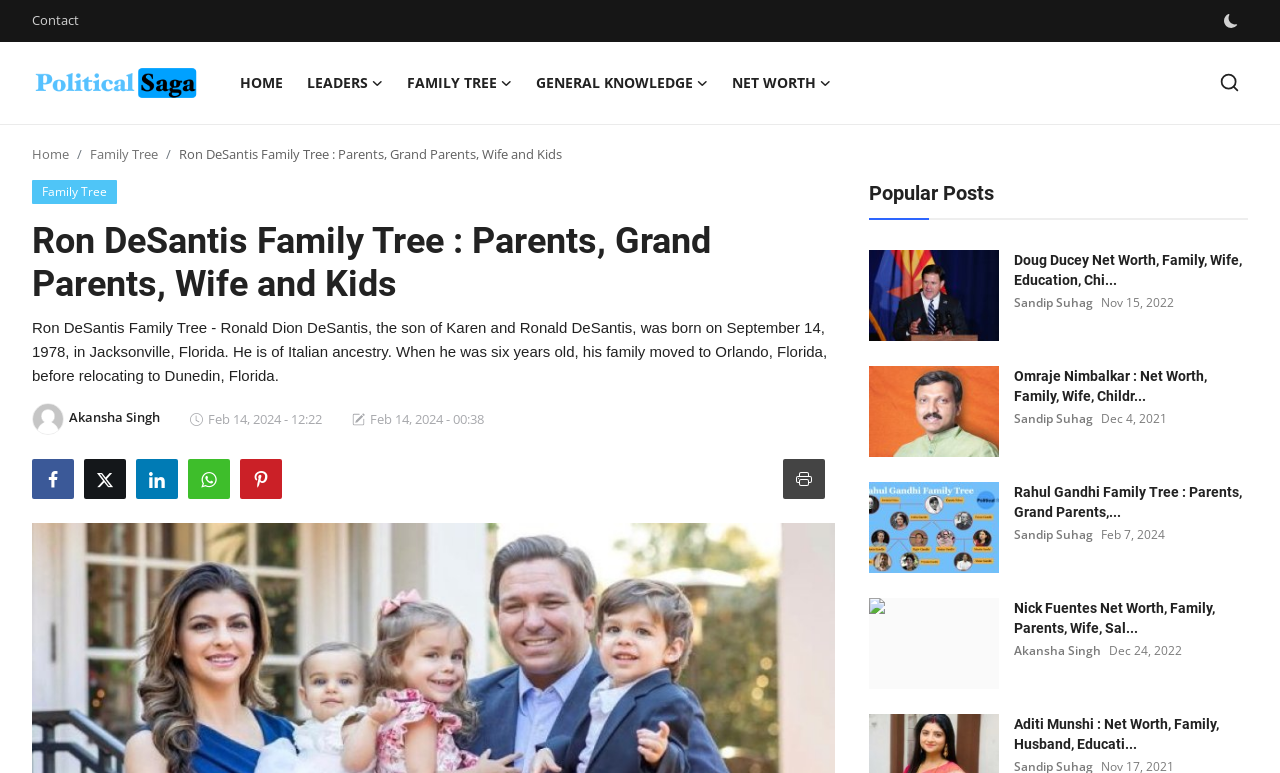Identify the bounding box coordinates necessary to click and complete the given instruction: "switch to dark mode".

[0.012, 0.498, 0.043, 0.55]